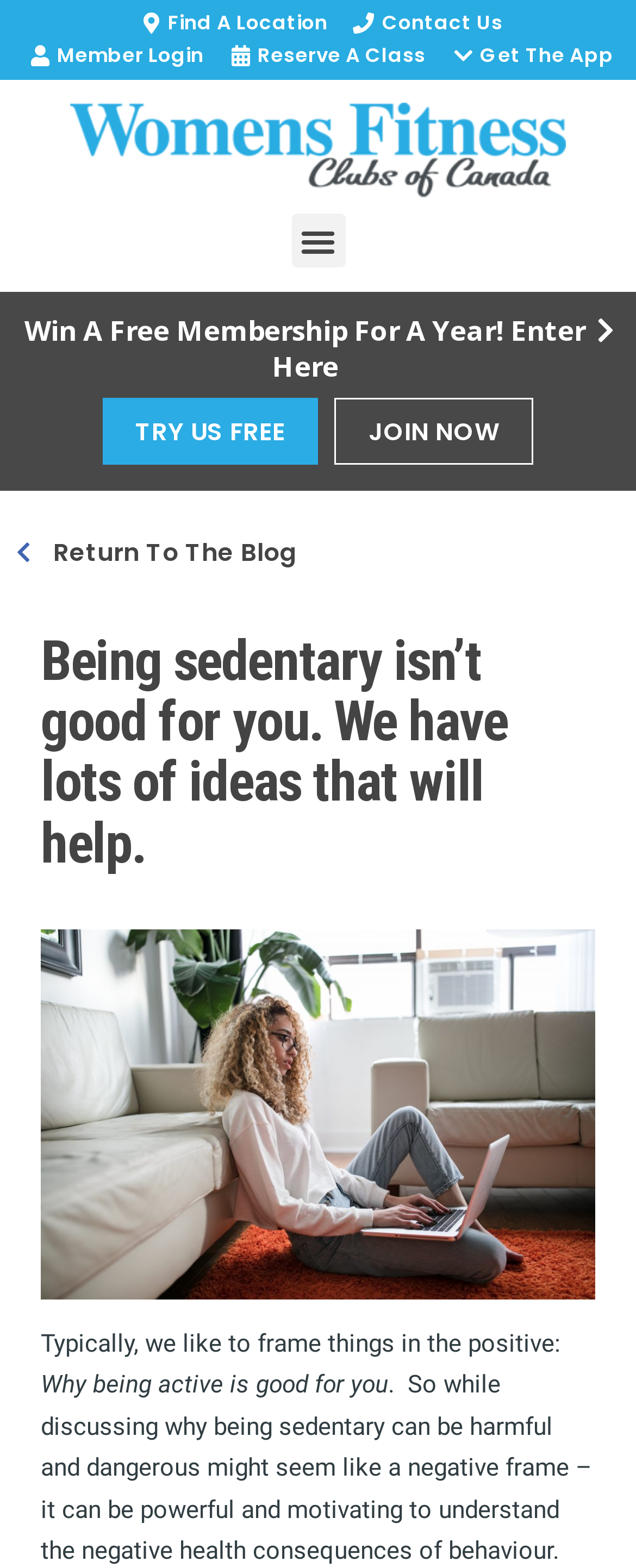What can be done on the 'Reserve A Class' page?
From the image, respond using a single word or phrase.

Reserve a fitness class